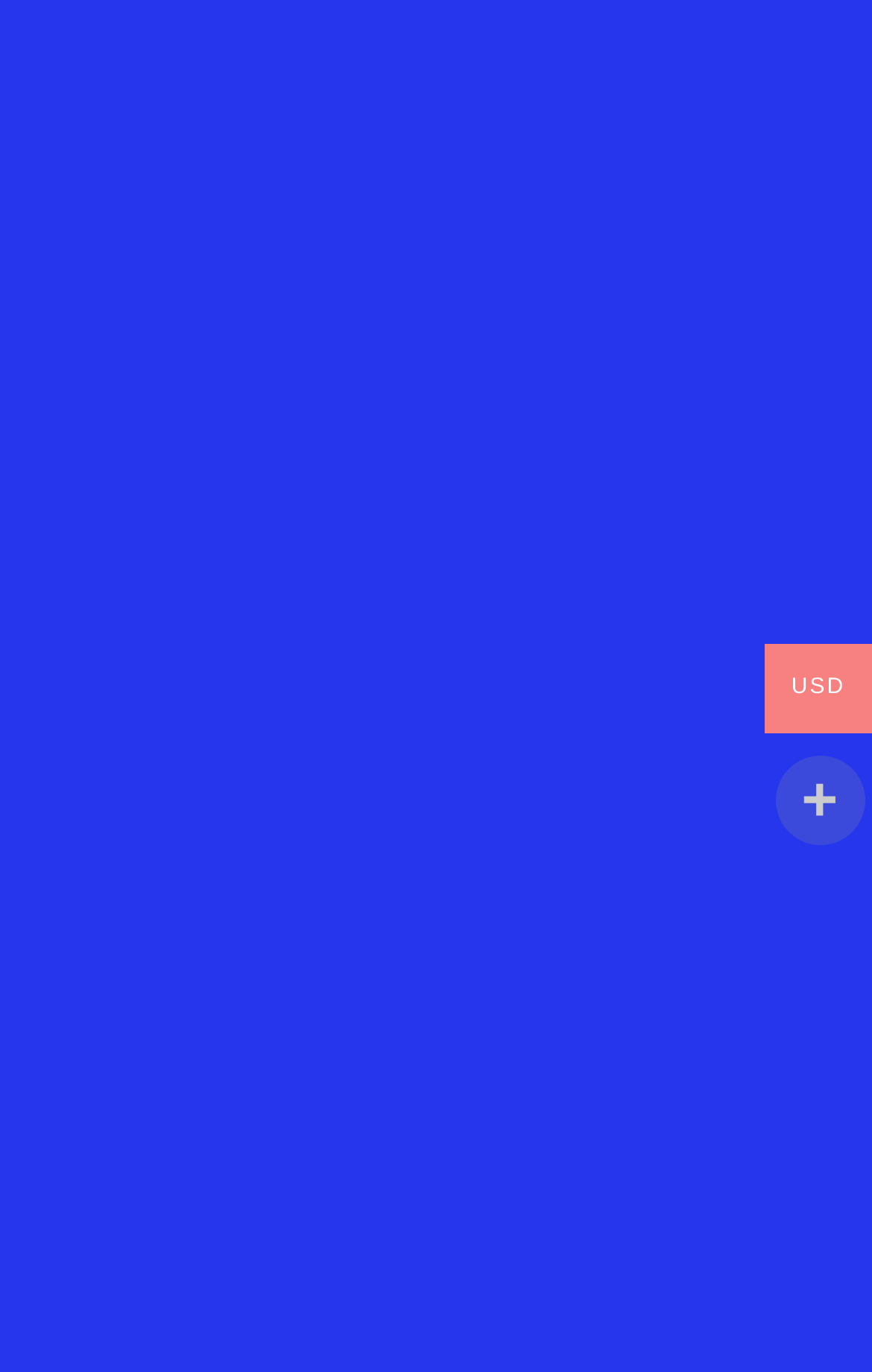Please specify the coordinates of the bounding box for the element that should be clicked to carry out this instruction: "Go to Medical Supplies Boss homepage". The coordinates must be four float numbers between 0 and 1, formatted as [left, top, right, bottom].

[0.026, 0.052, 0.154, 0.075]